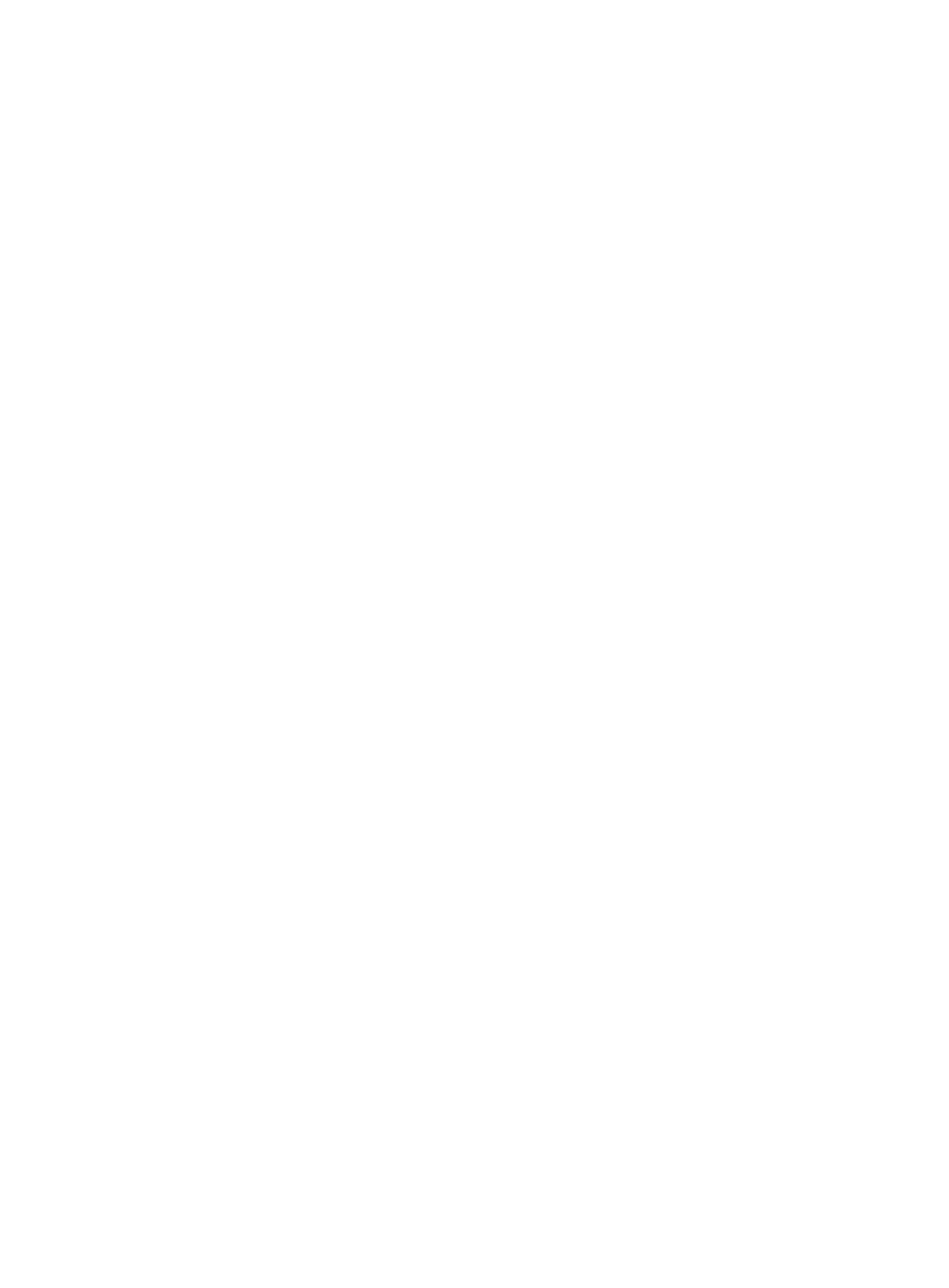Who is the artist of the artwork 'Untitled, 2007'?
Offer a detailed and exhaustive answer to the question.

The webpage has an article section with a link 'Rupert Norfolk' and a StaticText 'Untitled, 2007', which suggests that Rupert Norfolk is the artist of the artwork 'Untitled, 2007'.